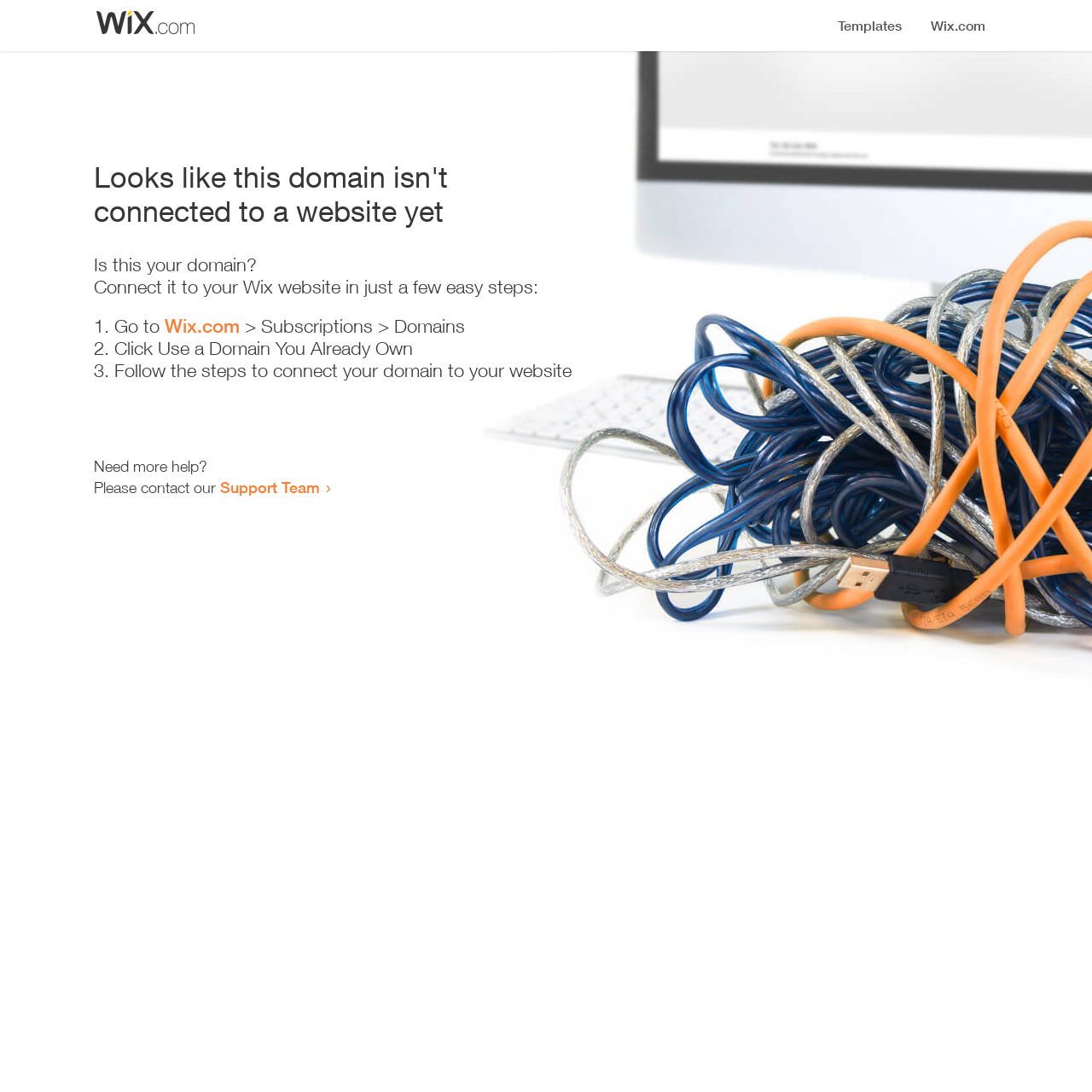What is the first step to connect the domain?
Use the image to answer the question with a single word or phrase.

Go to Wix.com